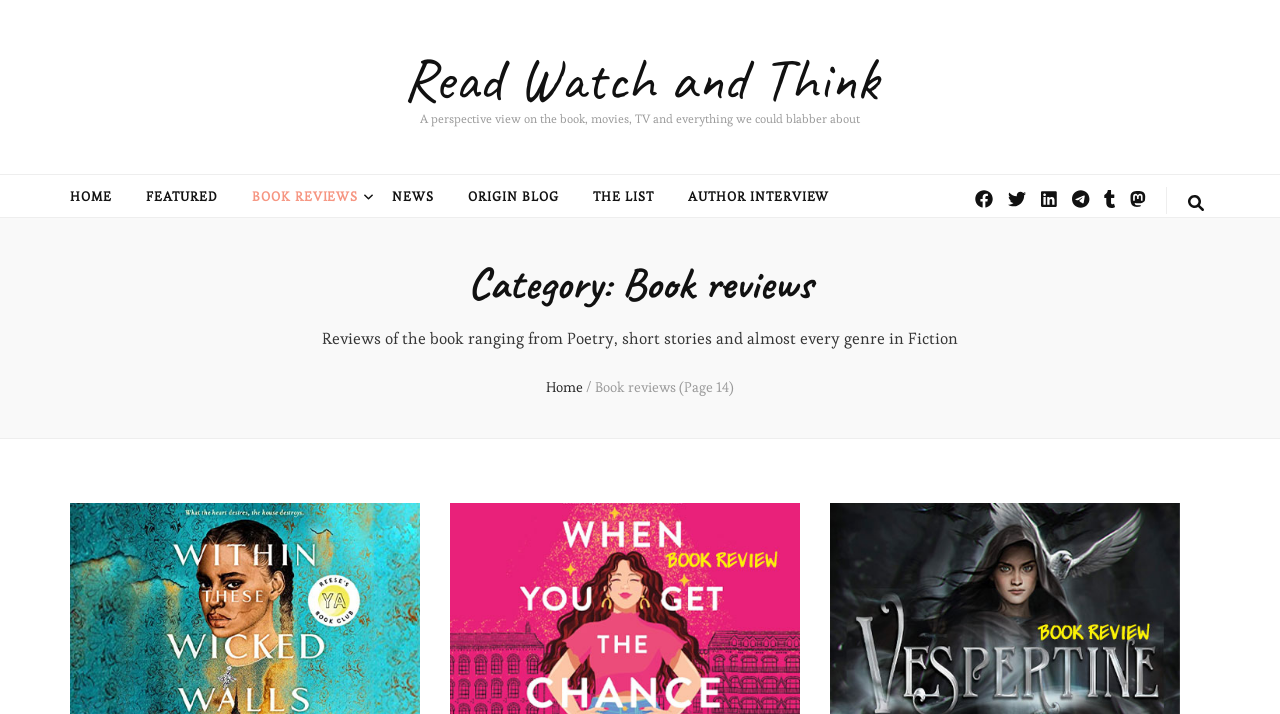Determine the main text heading of the webpage and provide its content.

Category: Book reviews